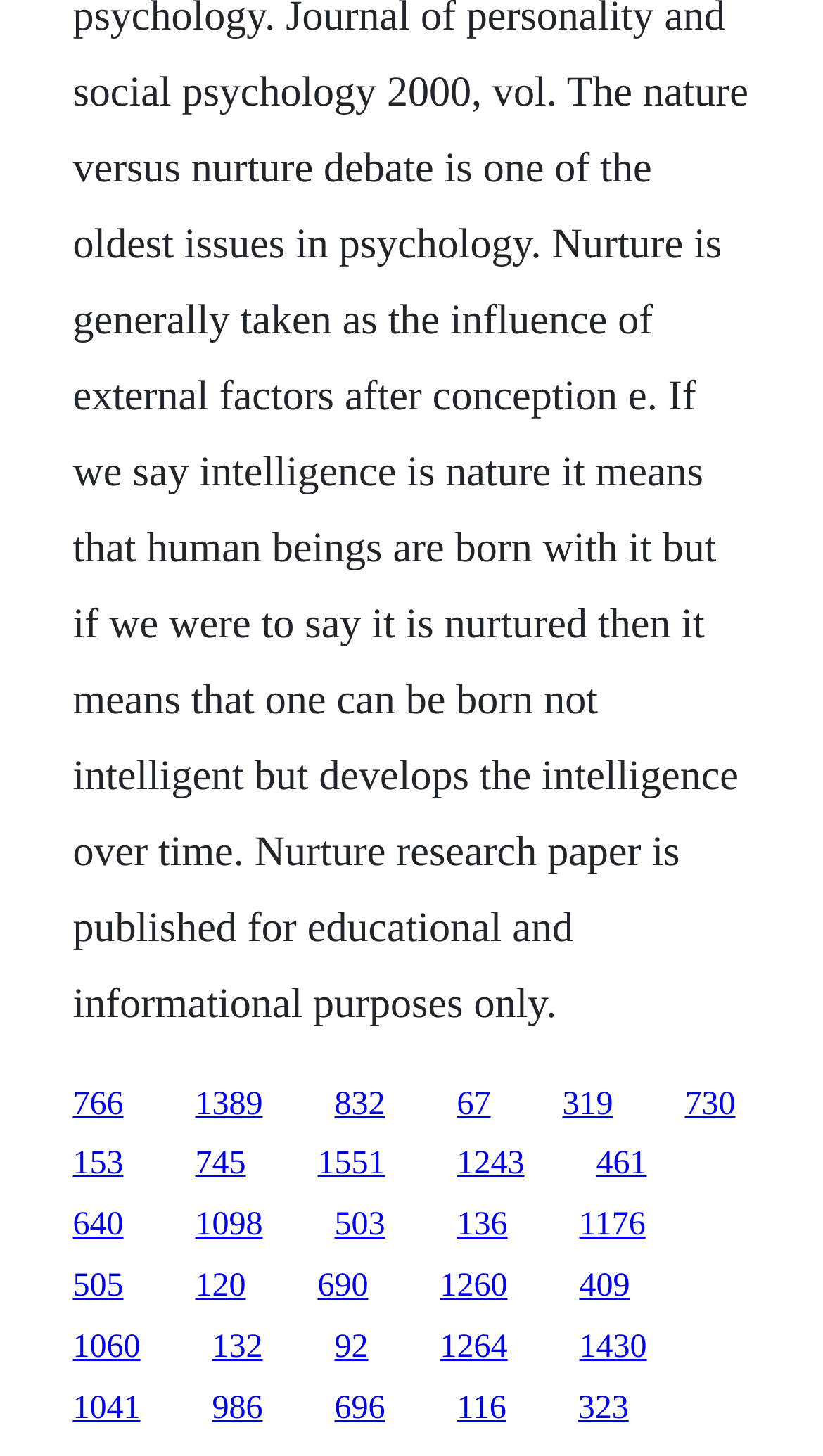Please specify the bounding box coordinates of the region to click in order to perform the following instruction: "click the first link".

[0.088, 0.746, 0.15, 0.77]